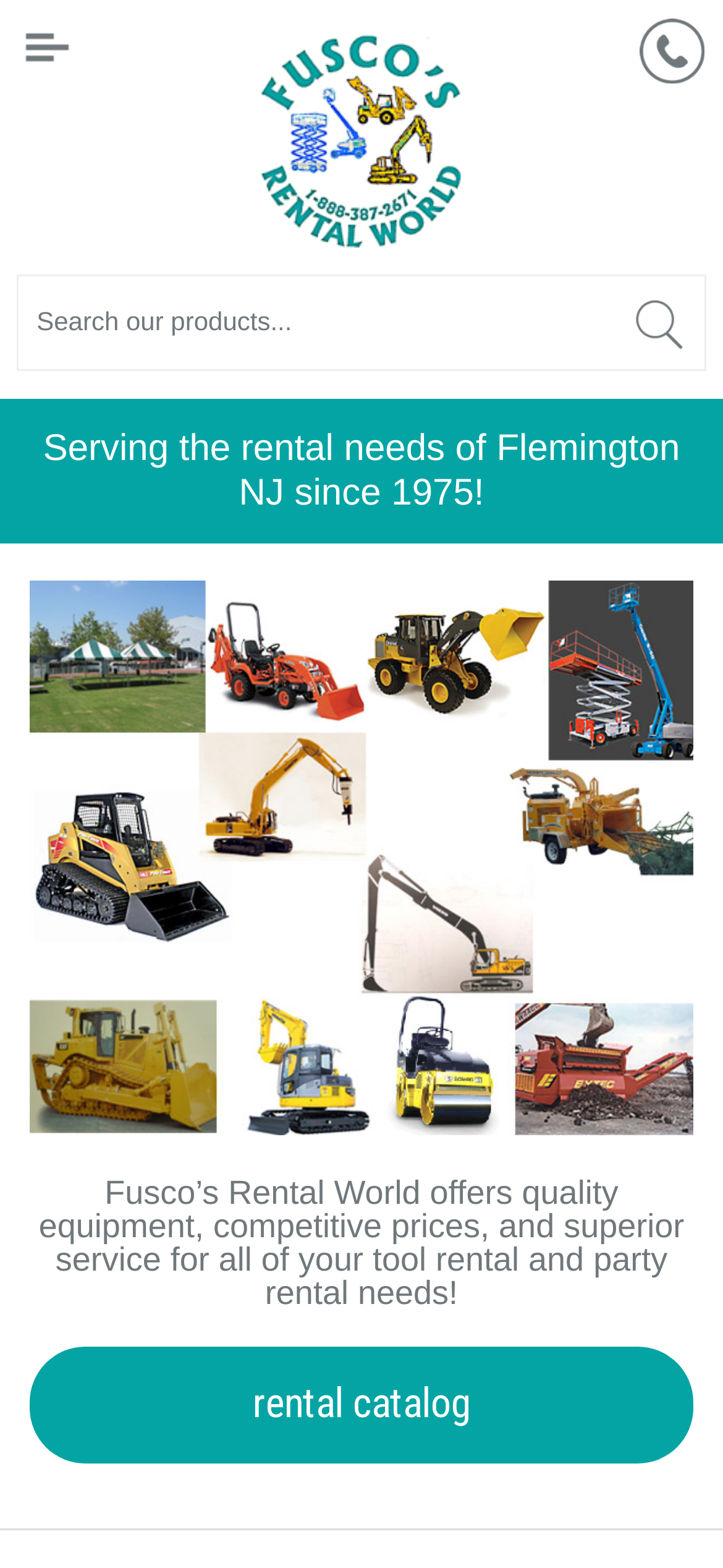What is the focus of Fusco’s Rental World?
Could you answer the question in a detailed manner, providing as much information as possible?

The webpage states that Fusco’s Rental World offers quality equipment, competitive prices, and superior service for all of your tool rental and party rental needs, which suggests that the focus of the business is on tool rental and party rental.